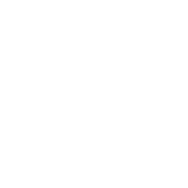Respond to the following question with a brief word or phrase:
How many compartments does the car seat organizer have?

Multiple